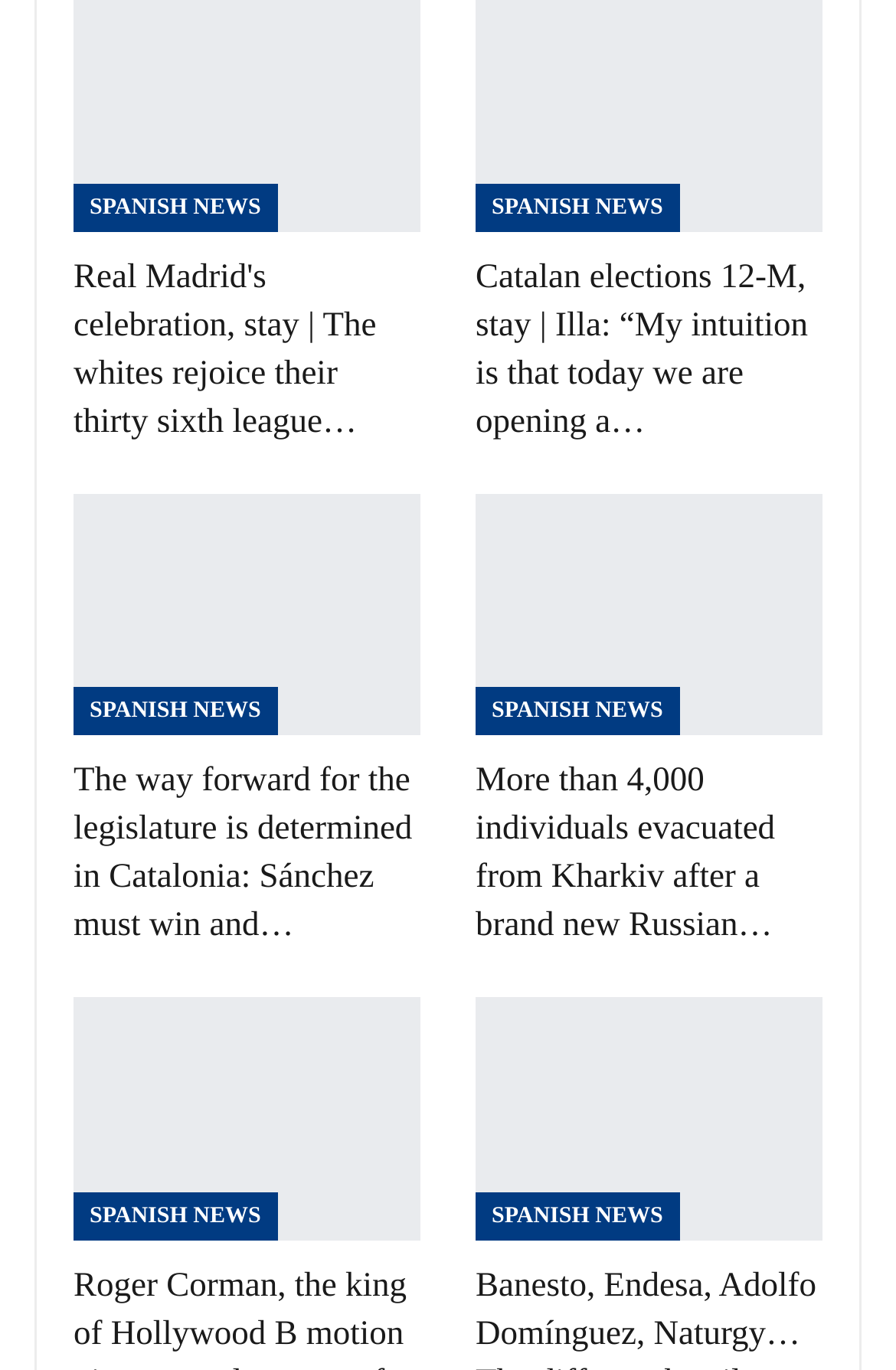Please give the bounding box coordinates of the area that should be clicked to fulfill the following instruction: "Read Spanish news". The coordinates should be in the format of four float numbers from 0 to 1, i.e., [left, top, right, bottom].

[0.082, 0.134, 0.309, 0.169]